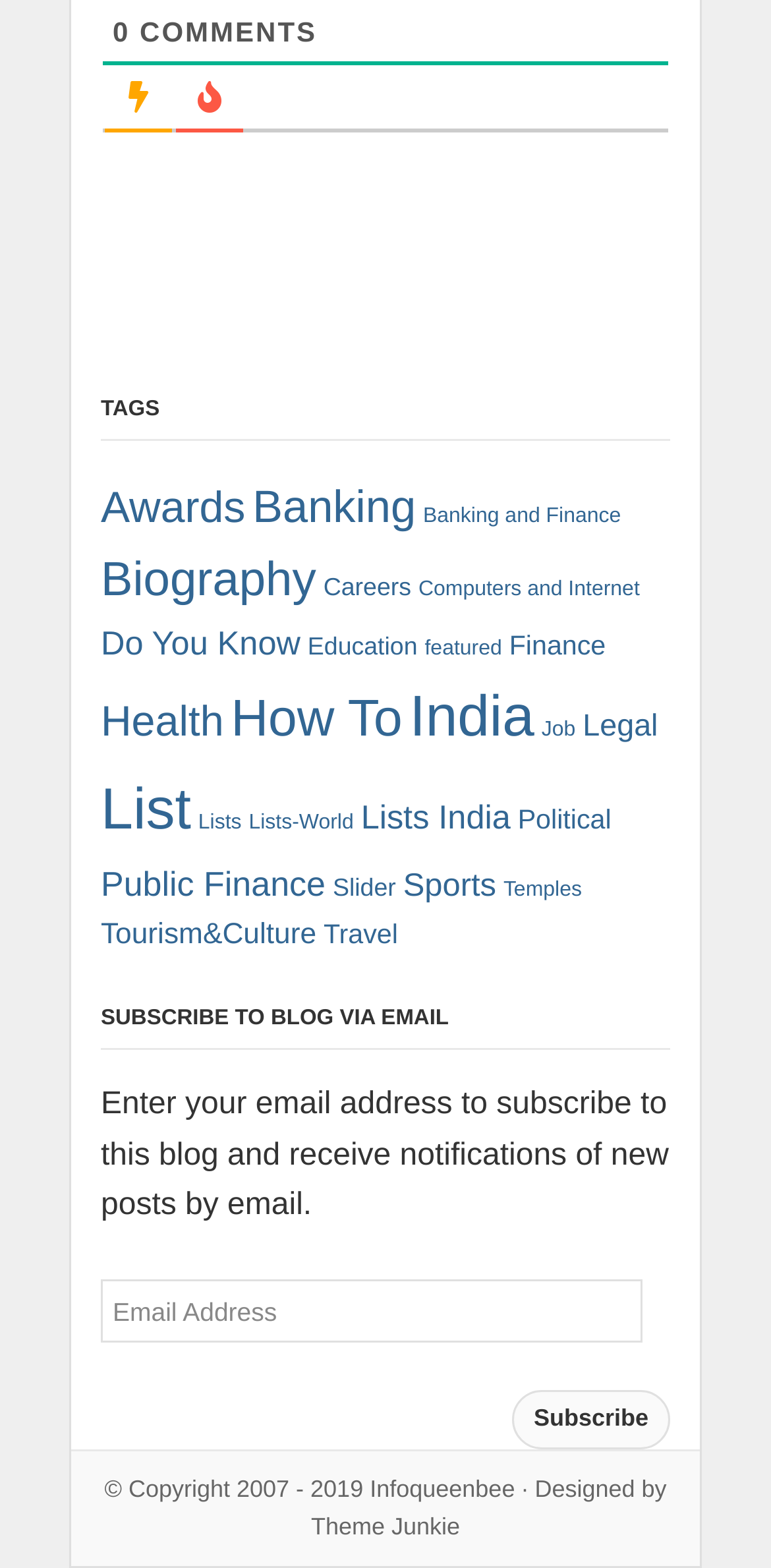Determine the bounding box coordinates of the UI element that matches the following description: "Jet Constellations". The coordinates should be four float numbers between 0 and 1 in the format [left, top, right, bottom].

None